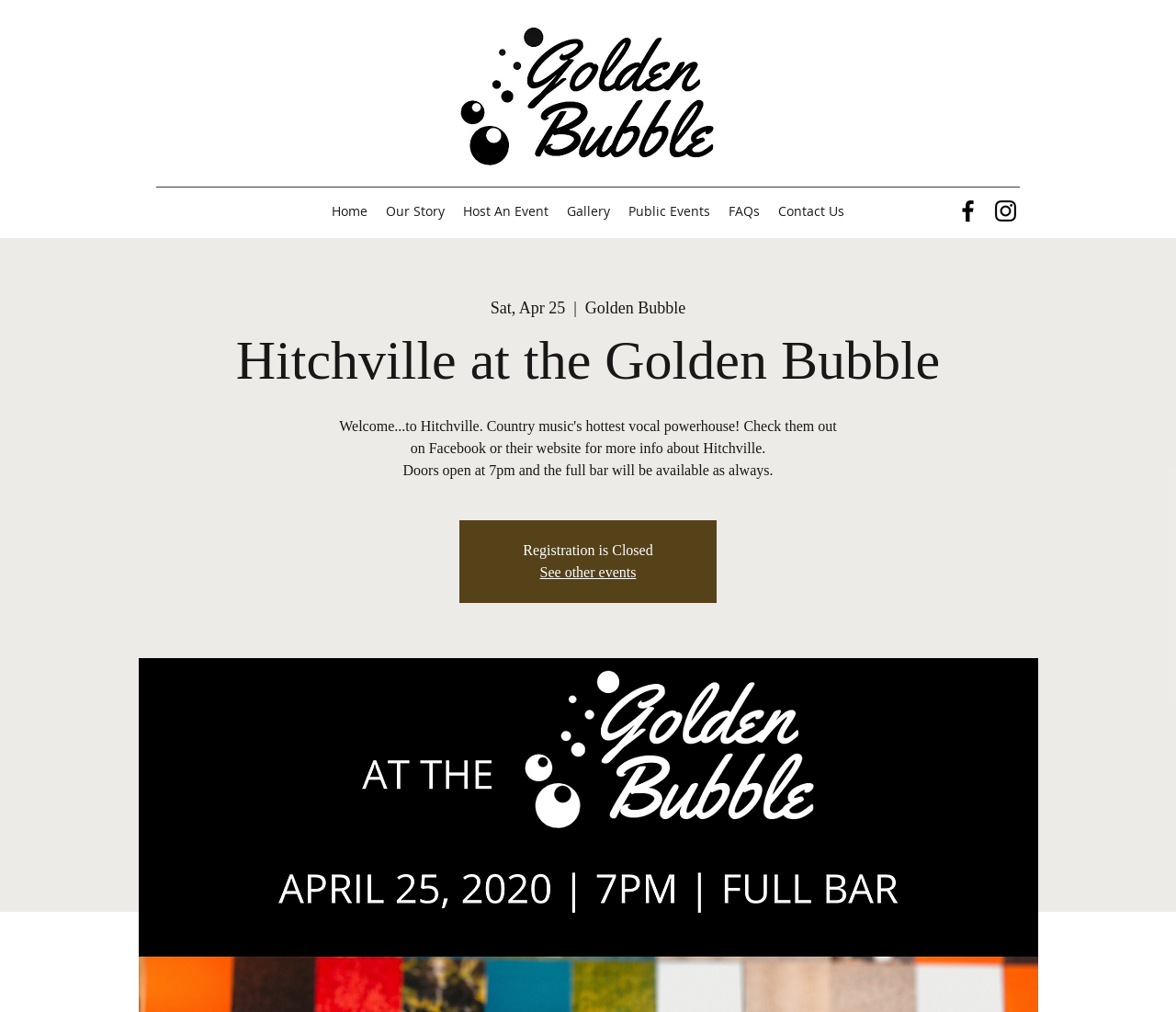Describe all significant elements and features of the webpage.

The webpage is about an event, "Hitchville at the Golden Bubble", featuring a country music vocal powerhouse. At the top left, there is a logo image of "Bubble Logo-2.jpg". Below the logo, there is a navigation menu with links to "Home", "Our Story", "Host An Event", "Gallery", "Public Events", "FAQs", and "Contact Us". 

To the right of the navigation menu, there is a social bar with links to Facebook and Instagram, each accompanied by an image. 

In the main content area, there is a heading that reads "Hitchville at the Golden Bubble". Below the heading, there is a date "Sat, Apr 25" followed by a vertical bar. 

Further down, there is a notice that "Registration is Closed" and a link to "See other events".